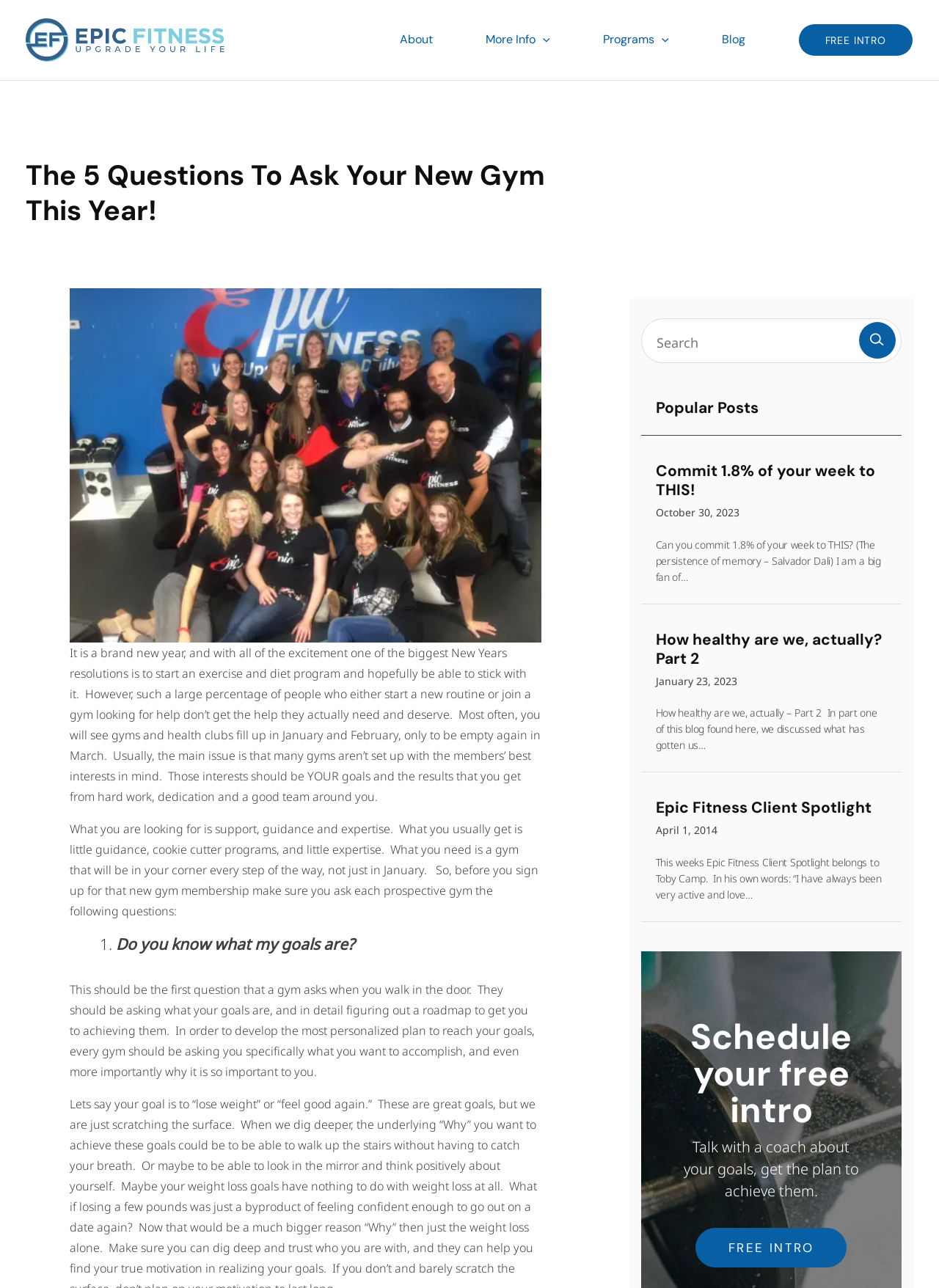What is the purpose of the 'FREE INTRO' button?
Refer to the image and offer an in-depth and detailed answer to the question.

The 'FREE INTRO' button is likely used to schedule a free introduction or consultation with a coach or trainer at the gym, as indicated by the text 'Talk with a coach about your goals, get the plan to achieve them'.